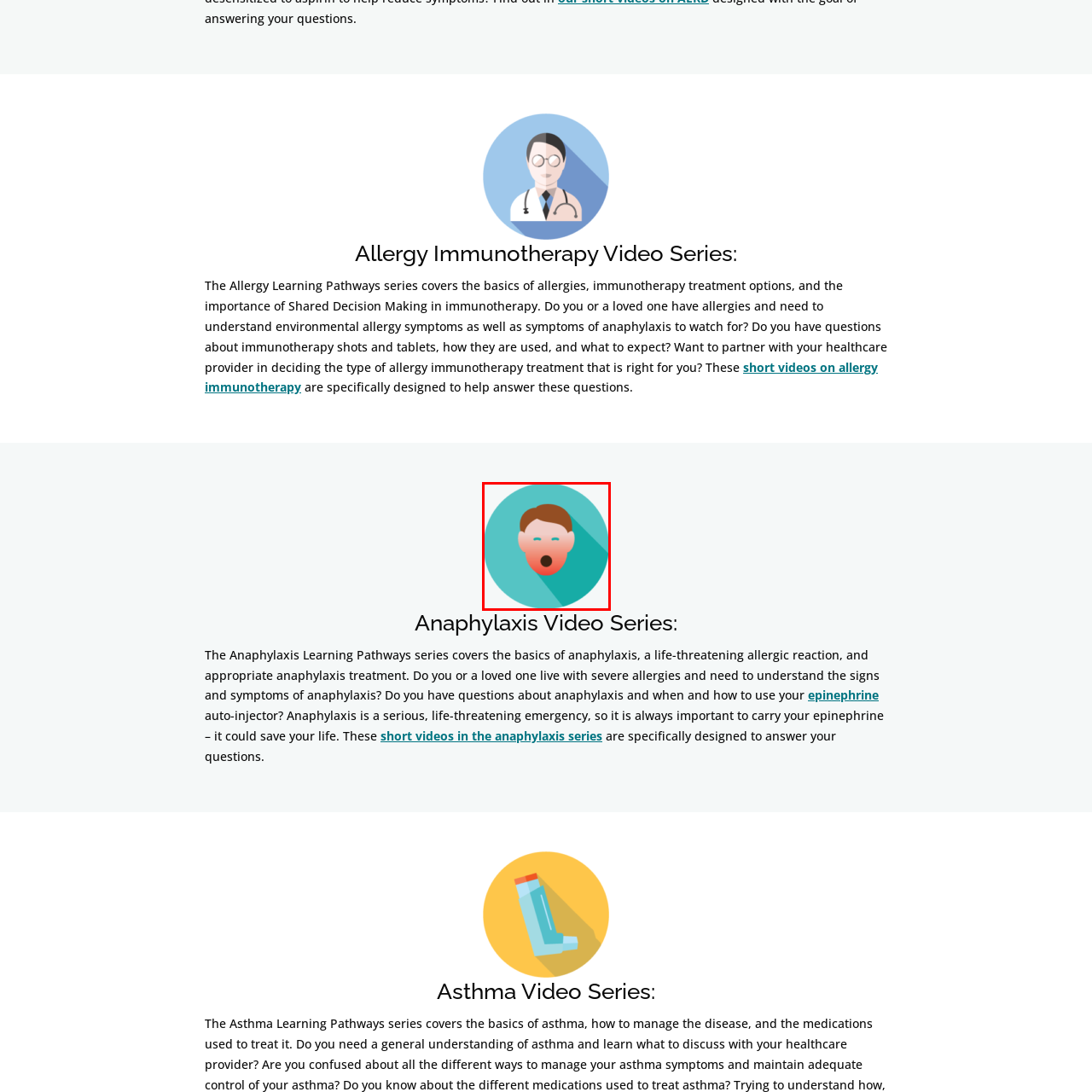What is the person's facial expression?
Observe the image within the red bounding box and give a detailed and thorough answer to the question.

The question asks about the facial expression of the person in the image. The caption describes the person as having a worried expression, which is illustrated with a pale face transitioning to a reddish hue, symbolizing distress. Hence, the answer is worried.